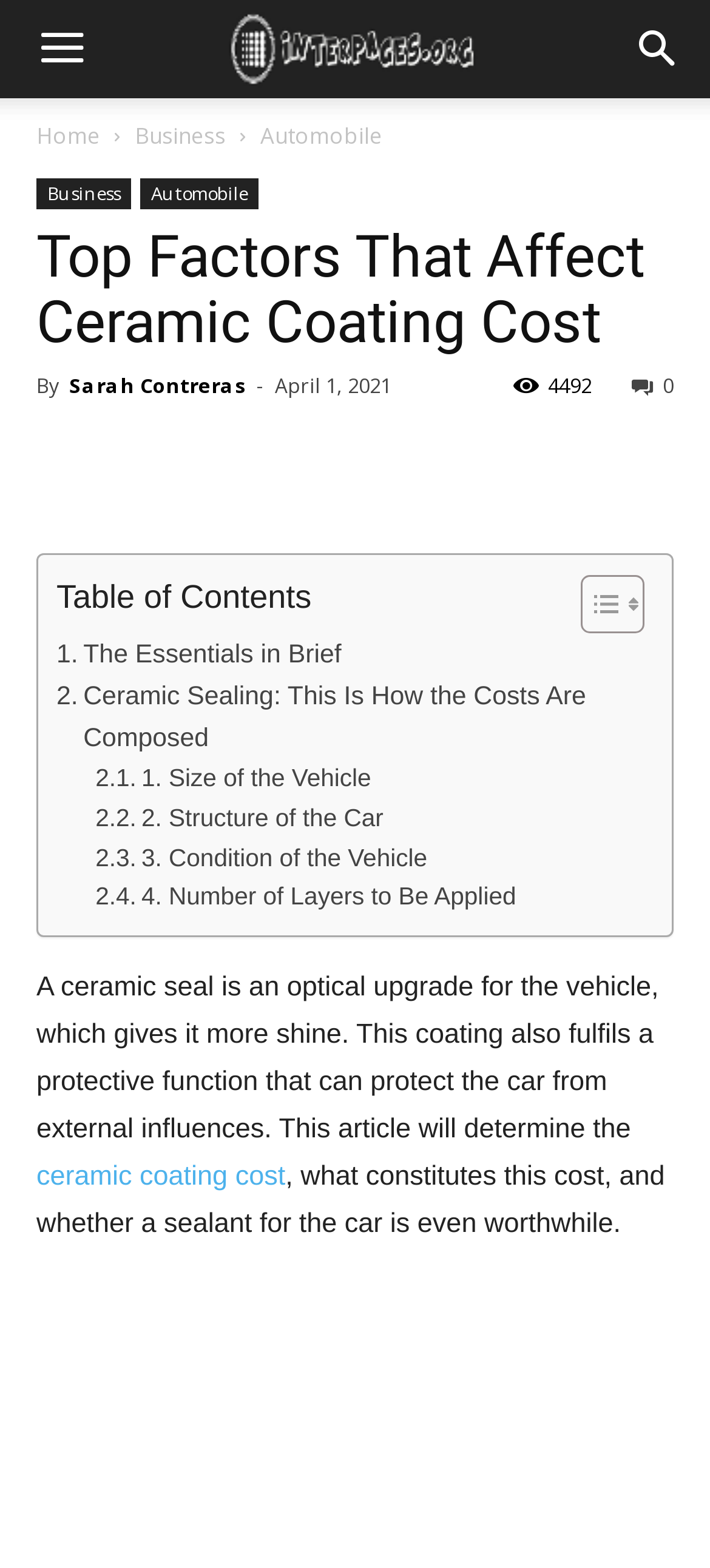Please find and report the primary heading text from the webpage.

Top Factors That Affect Ceramic Coating Cost